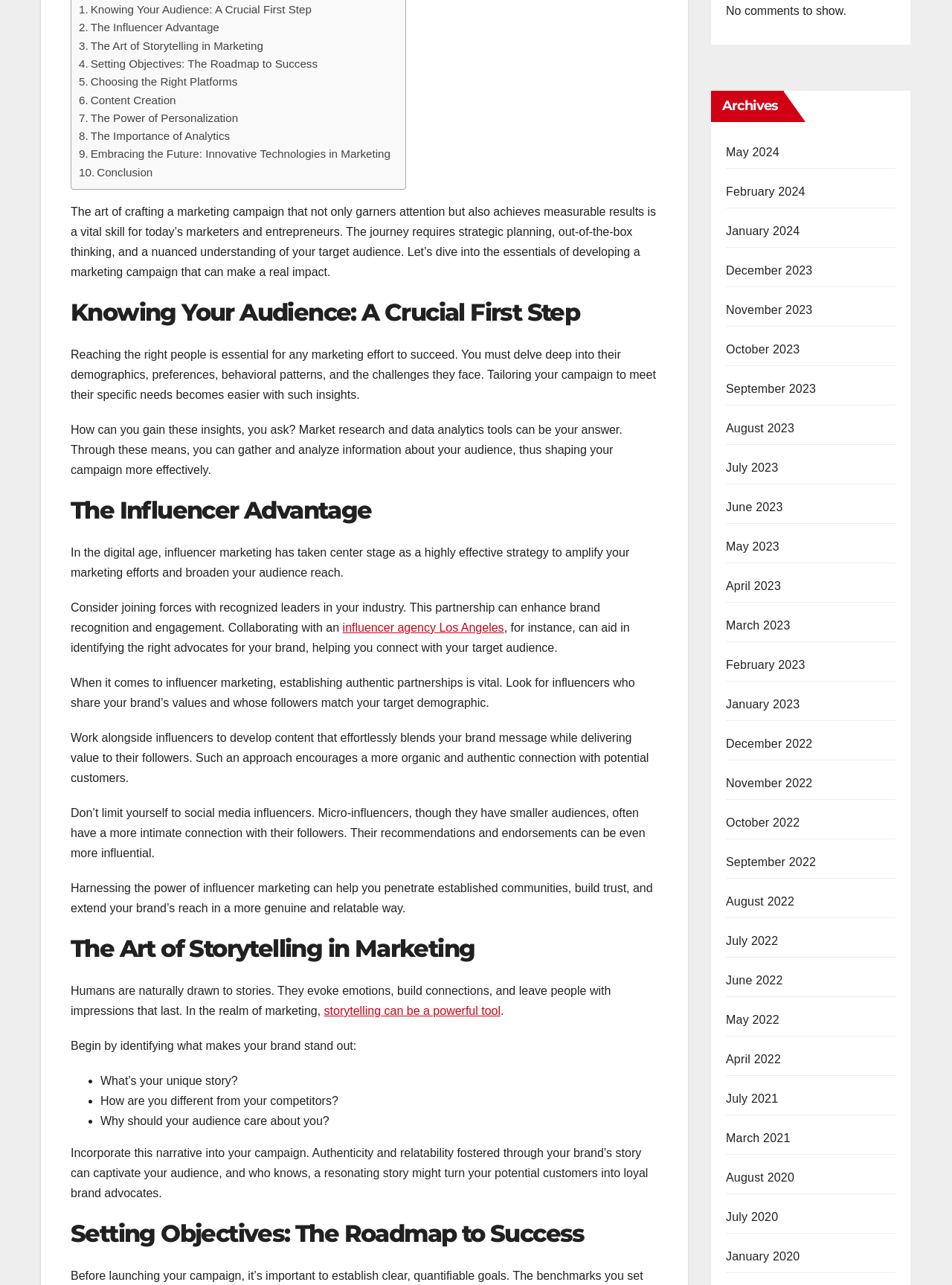Please respond in a single word or phrase: 
What is the purpose of market research and data analytics tools?

Gather and analyze information about the audience